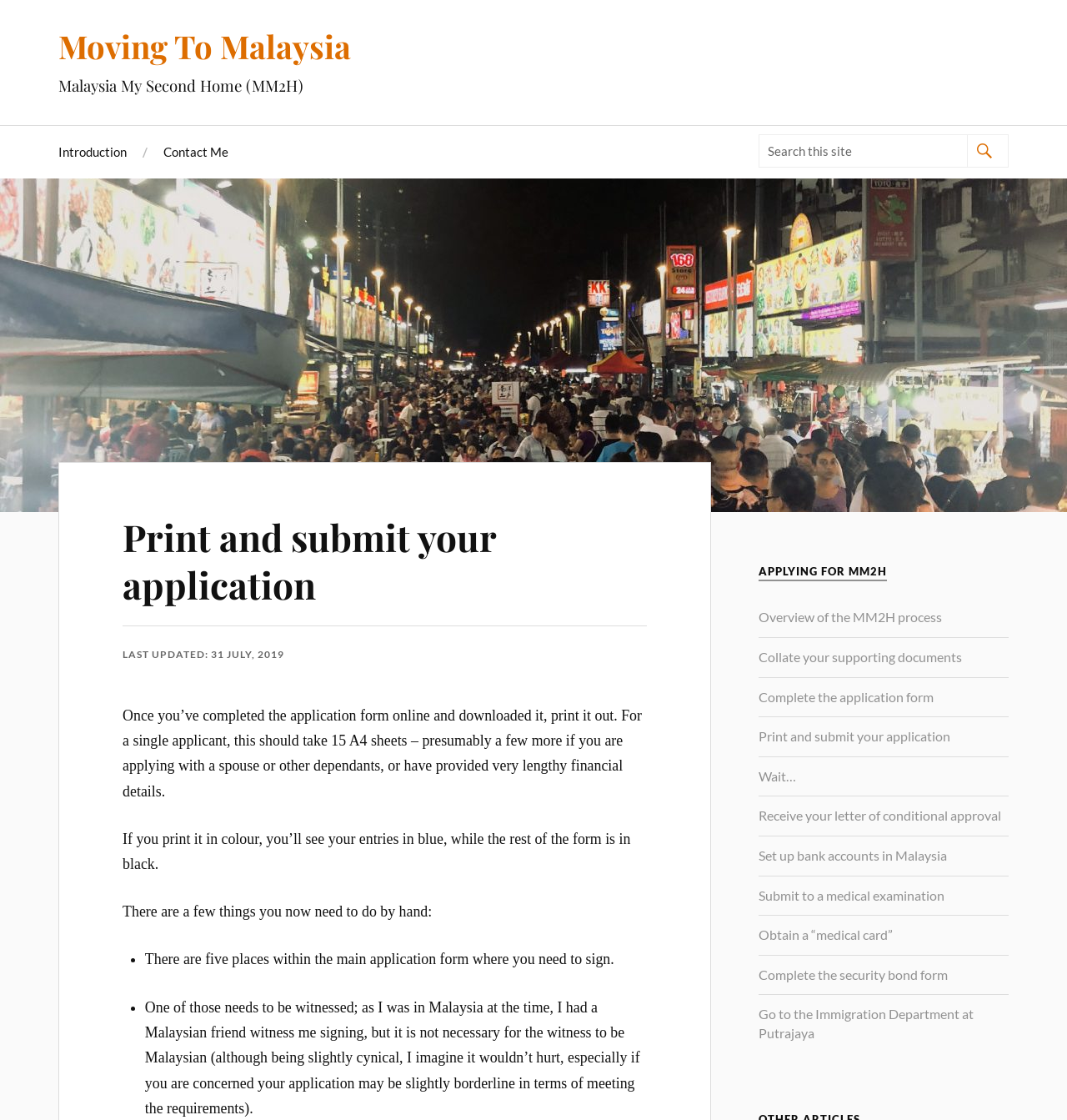Summarize the webpage with intricate details.

The webpage is about the process of applying for the Malaysia My Second Home (MM2H) program. At the top, there is a heading "Moving To Malaysia" with a link to the same title. Below it, there is another heading "Malaysia My Second Home (MM2H)".

On the left side, there is a section with a heading "Print and submit your application" and a subheading "LAST UPDATED: 31 JULY, 2019". Below this, there is a paragraph of text explaining the process of printing and submitting the application form, including the number of A4 sheets required and the need to sign the form in five places, one of which needs to be witnessed.

Below this paragraph, there is a list of tasks to be completed by hand, marked with bullet points. The list includes signing the application form in five places, one of which needs to be witnessed.

On the right side, there is a section with a heading "APPLYING FOR MM2H" and a list of links to different stages of the application process, including an overview of the process, collating supporting documents, completing the application form, printing and submitting the application, waiting for approval, and subsequent steps such as setting up bank accounts, submitting to a medical examination, and obtaining a medical card.

At the top right corner, there is a search box with a search button.